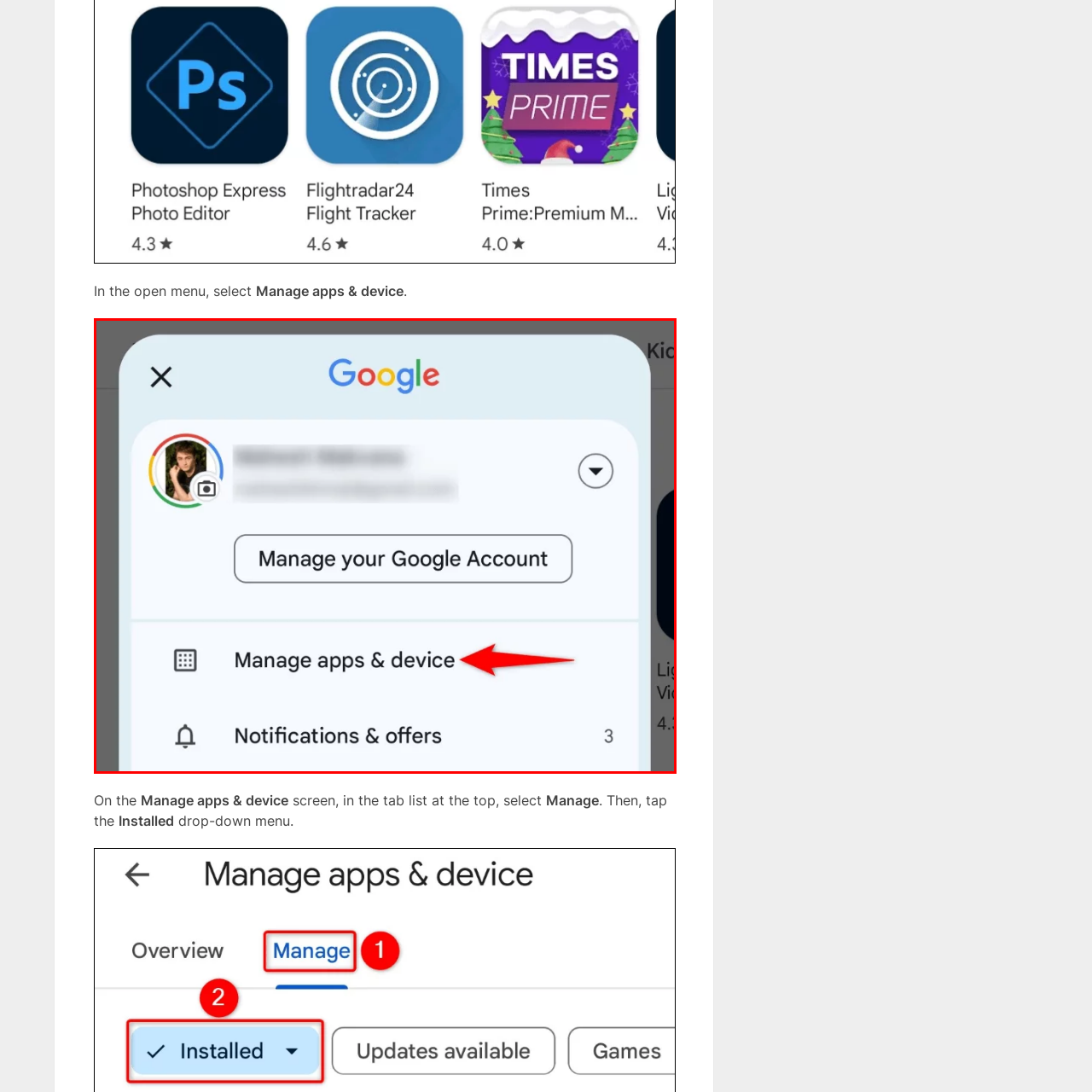What is the purpose of the 'Manage apps & device' feature?
Examine the image highlighted by the red bounding box and provide a thorough and detailed answer based on your observations.

The 'Manage apps & device' feature is crucial for handling applications and device settings, which is why it is emphasized with a prominent red arrow in the menu, indicating its importance in the Google environment.